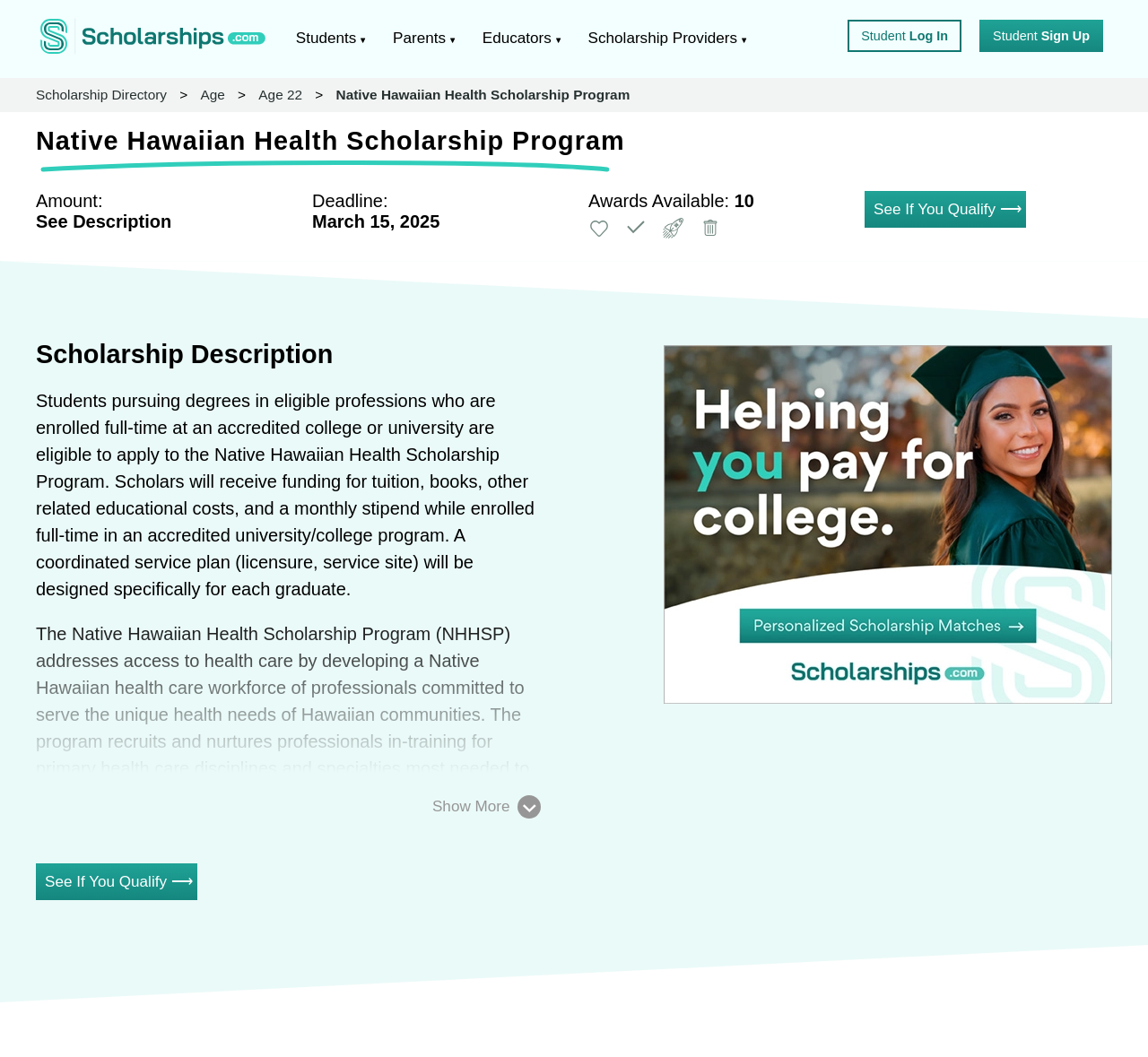Please find and report the bounding box coordinates of the element to click in order to perform the following action: "Click 'Using a chain hoist safely'". The coordinates should be expressed as four float numbers between 0 and 1, in the format [left, top, right, bottom].

None